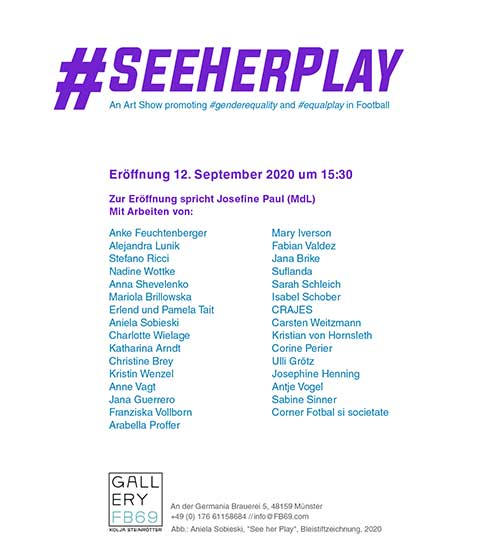Convey a detailed narrative of what is depicted in the image.

This image features a promotional poster for an art show titled **#SEEHERPLAY**, which advocates for gender equality and equal opportunities in football. The poster indicates that the exhibition will open on **September 12, 2020**, at **15:30**. It highlights that Joséfine Paul (MdL) will speak at the opening, and lists a variety of contributors whose works are featured, including artists such as Anke Feuchtenberger, Mary Iverson, and Fabian Valdez, among others. The symbiotic use of bold purple text emphasizes the theme of empowerment and visibility in women's sports. The event is hosted at **Gallery FB69**, located in Münster, Germany, showcasing a commitment to promoting gender equity in the art and sports community.